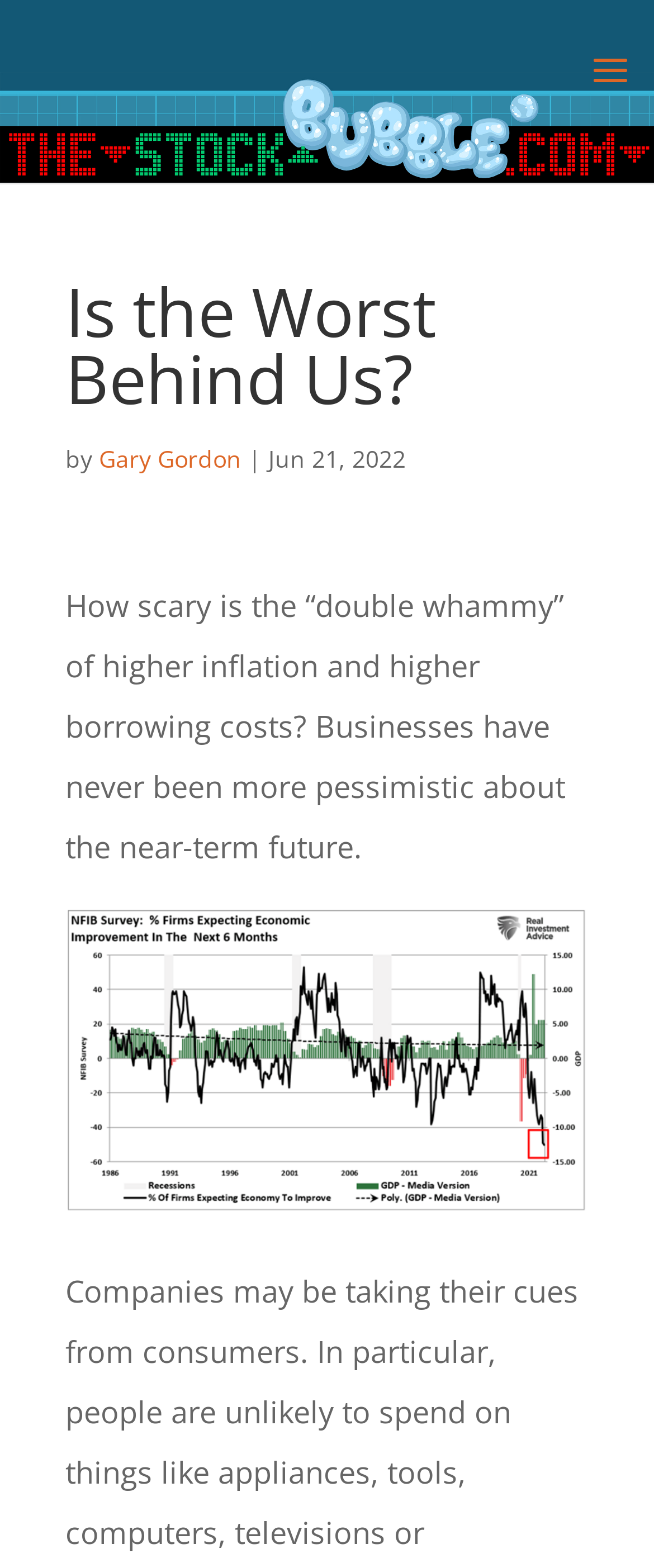Using the given description, provide the bounding box coordinates formatted as (top-left x, top-left y, bottom-right x, bottom-right y), with all values being floating point numbers between 0 and 1. Description: Gary Gordon

[0.151, 0.282, 0.369, 0.303]